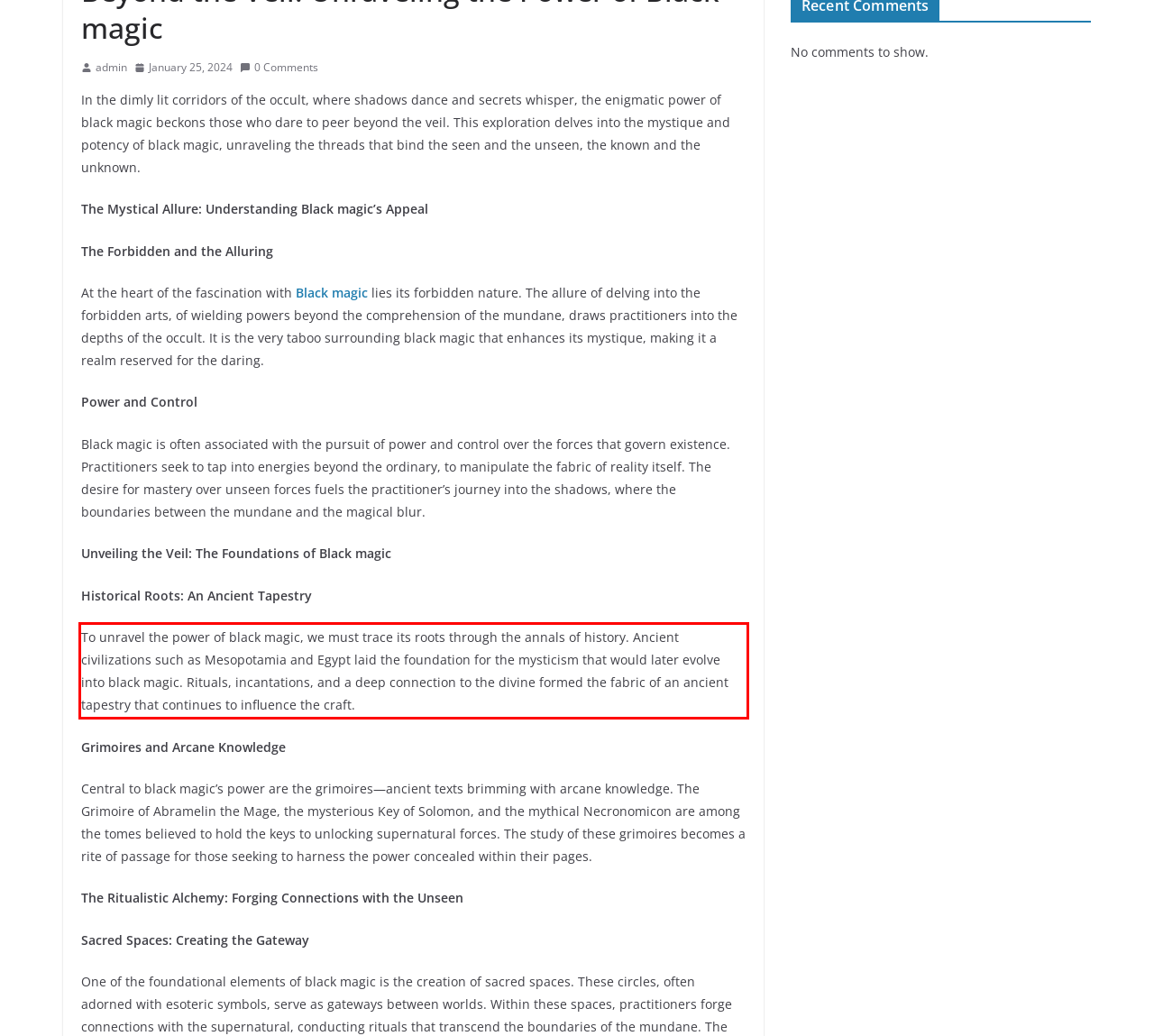You are provided with a screenshot of a webpage that includes a red bounding box. Extract and generate the text content found within the red bounding box.

To unravel the power of black magic, we must trace its roots through the annals of history. Ancient civilizations such as Mesopotamia and Egypt laid the foundation for the mysticism that would later evolve into black magic. Rituals, incantations, and a deep connection to the divine formed the fabric of an ancient tapestry that continues to influence the craft.